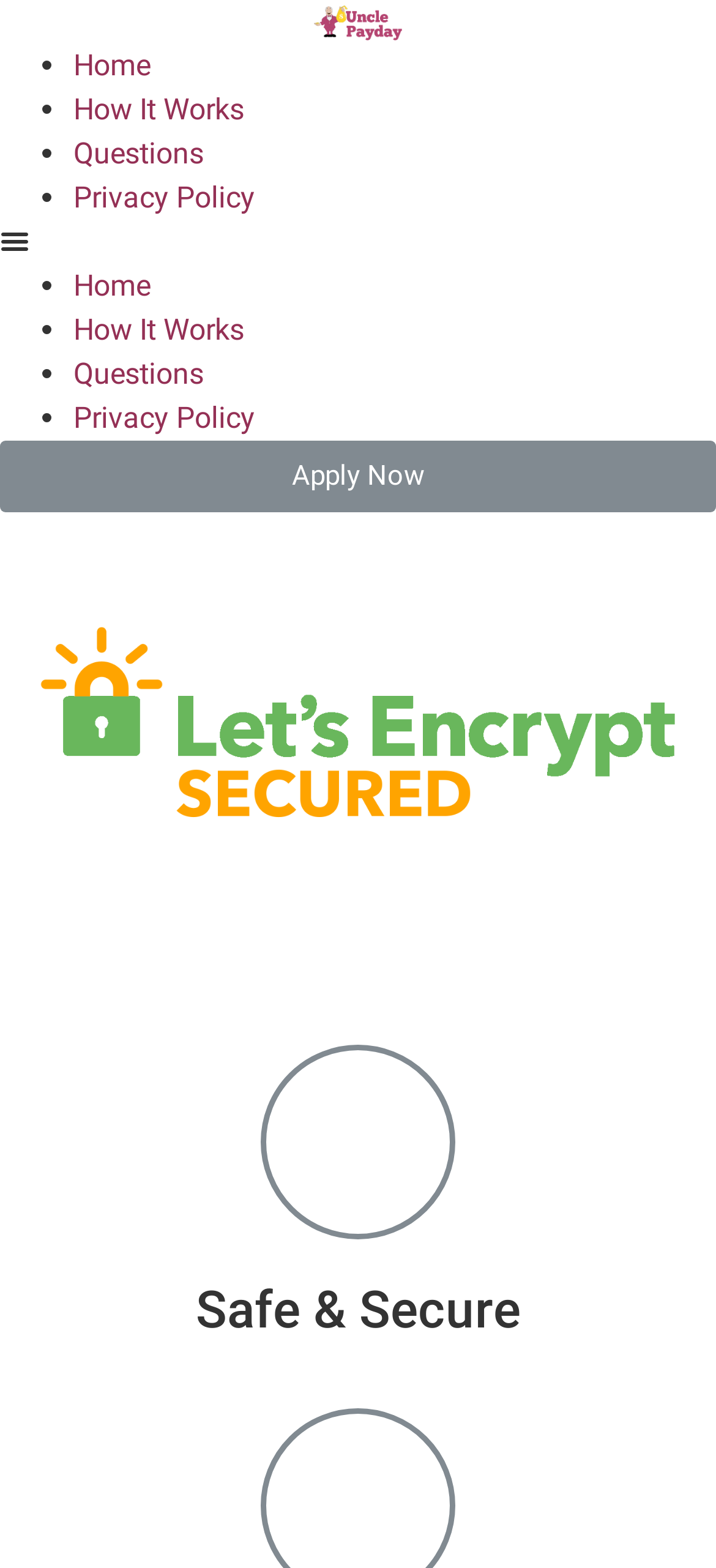Please identify the bounding box coordinates of the element's region that should be clicked to execute the following instruction: "Go to Home page". The bounding box coordinates must be four float numbers between 0 and 1, i.e., [left, top, right, bottom].

[0.103, 0.03, 0.21, 0.053]